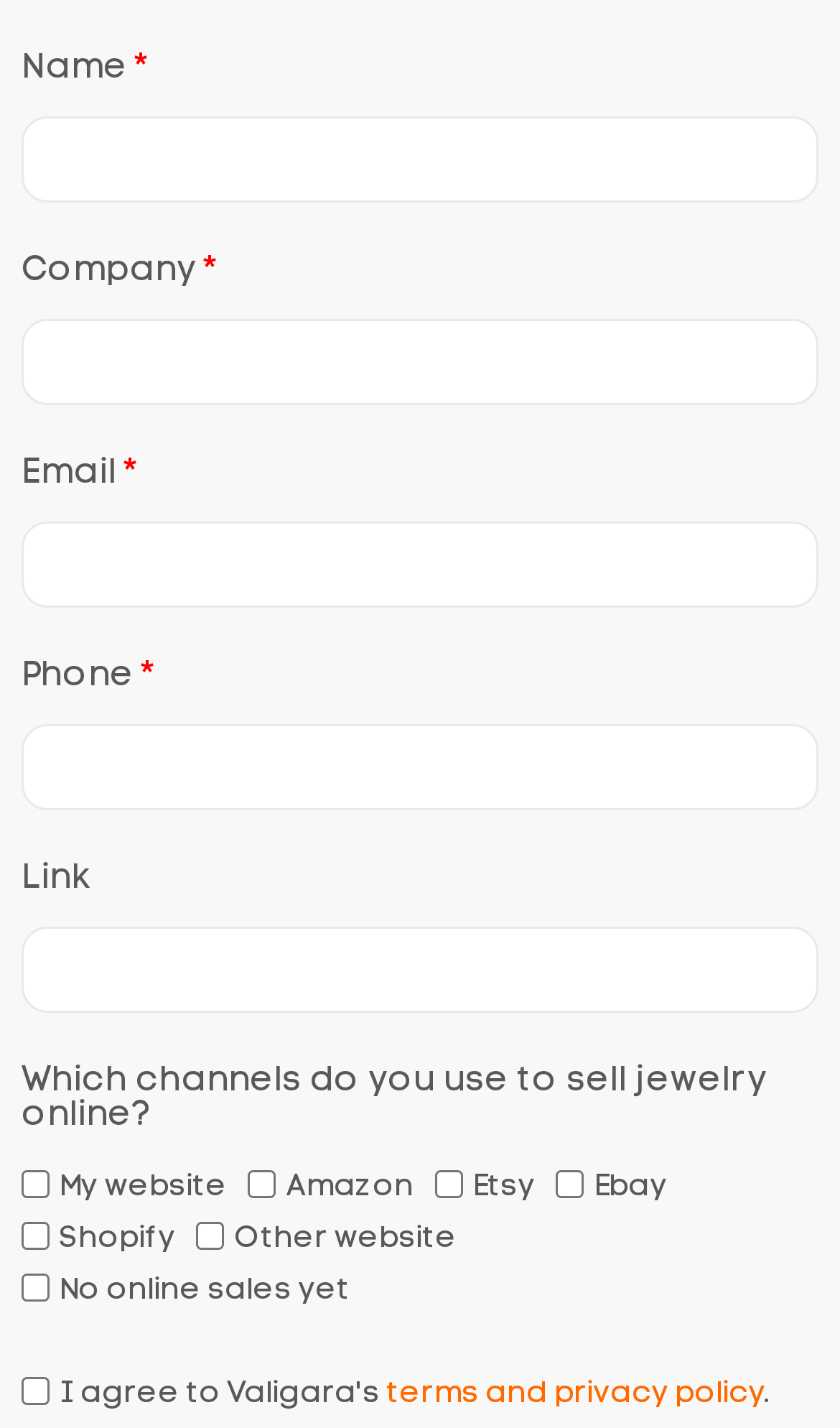Please provide a detailed answer to the question below by examining the image:
How many checkboxes are there for selling jewelry online?

There are 6 checkboxes for selling jewelry online because there are 6 checkbox elements with labels 'My website', 'Amazon', 'Etsy', 'Ebay', 'Shopify', and 'Other website'.